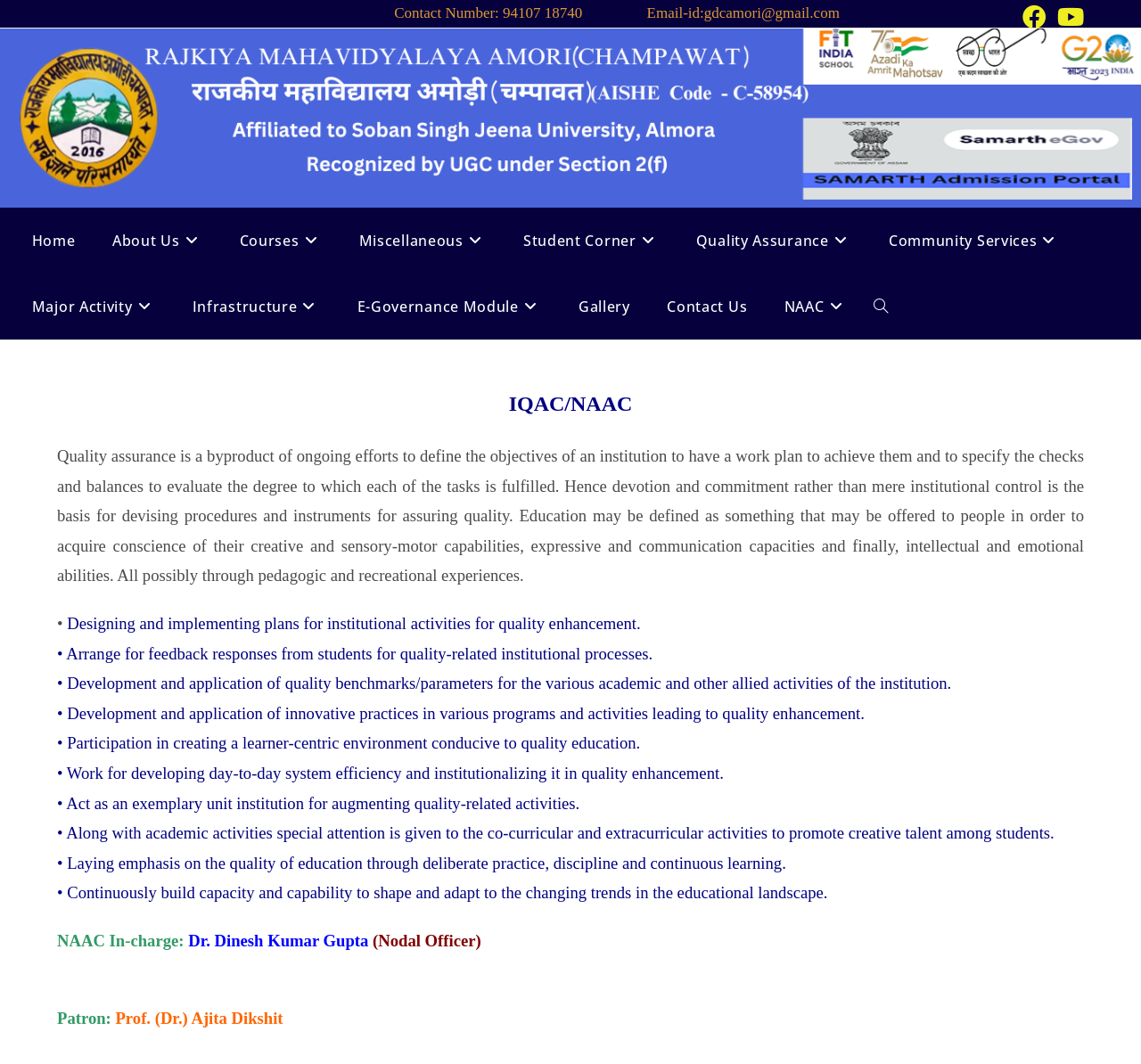Locate the bounding box coordinates of the clickable element to fulfill the following instruction: "Click the Facebook link". Provide the coordinates as four float numbers between 0 and 1 in the format [left, top, right, bottom].

[0.891, 0.004, 0.922, 0.027]